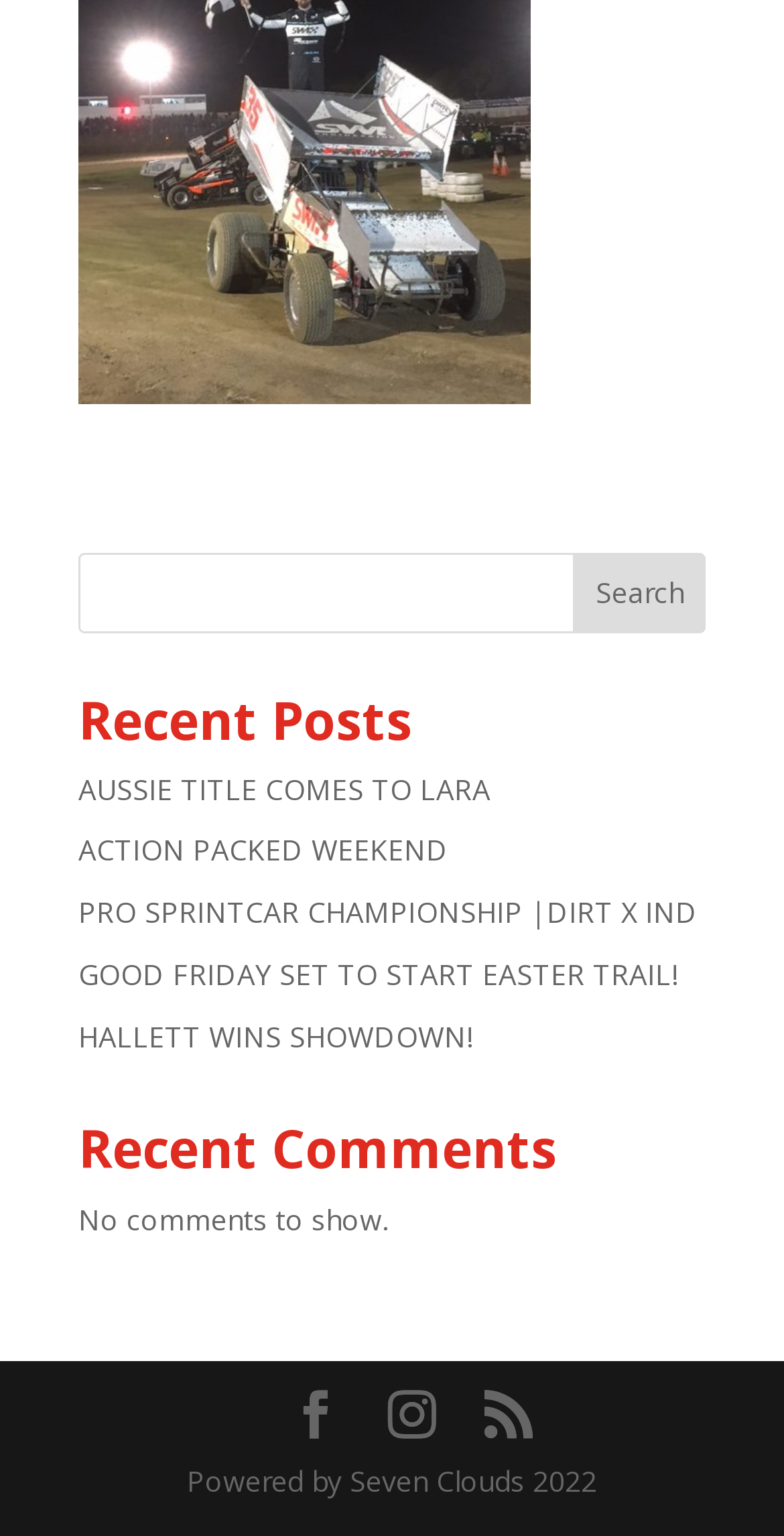How many social media links are available?
Based on the screenshot, give a detailed explanation to answer the question.

At the bottom of the webpage, there are three social media links represented by icons, allowing users to connect with the website on different social media platforms.